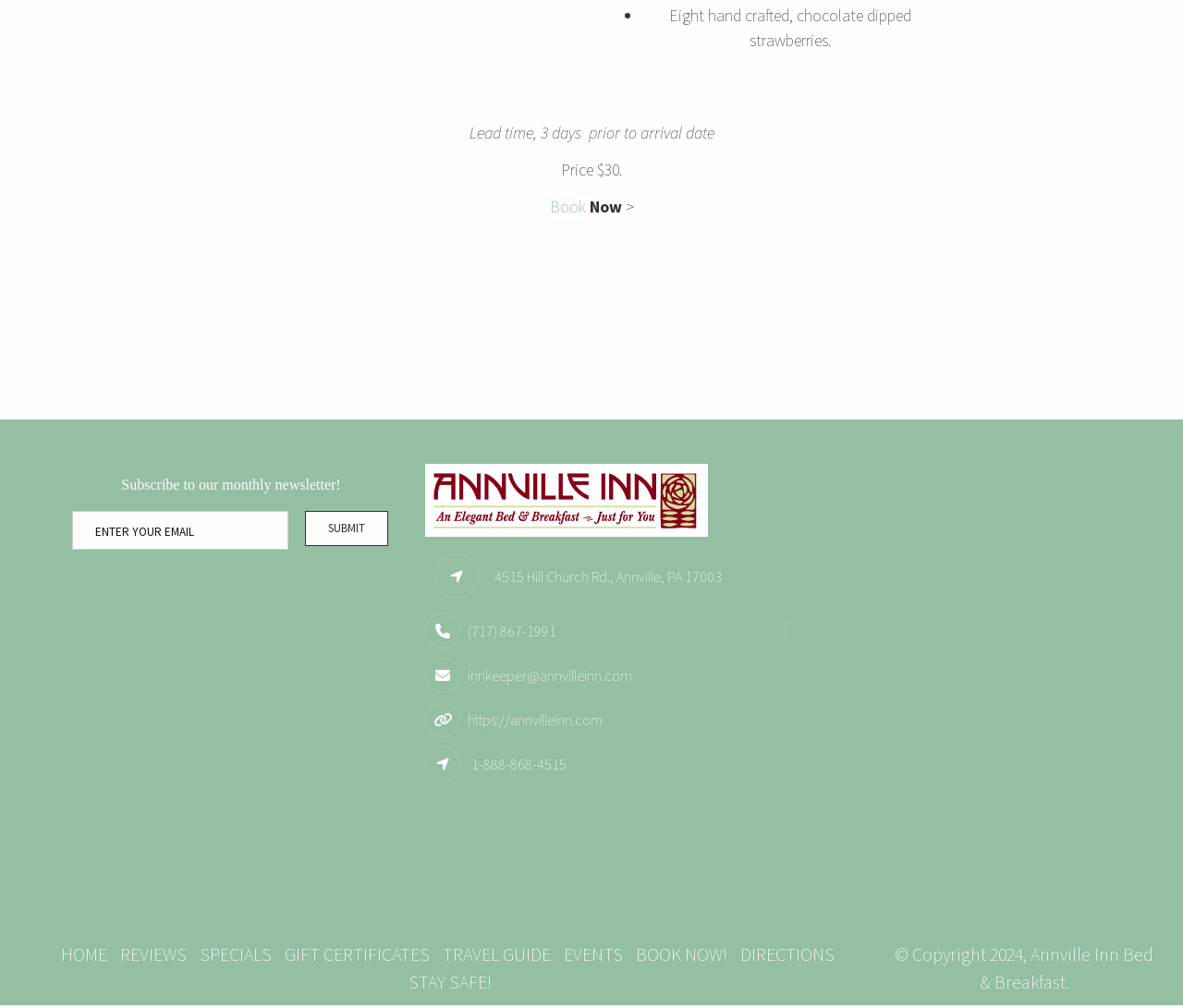Determine the bounding box coordinates of the clickable element to complete this instruction: "Check the 'Publications' section". Provide the coordinates in the format of four float numbers between 0 and 1, [left, top, right, bottom].

None